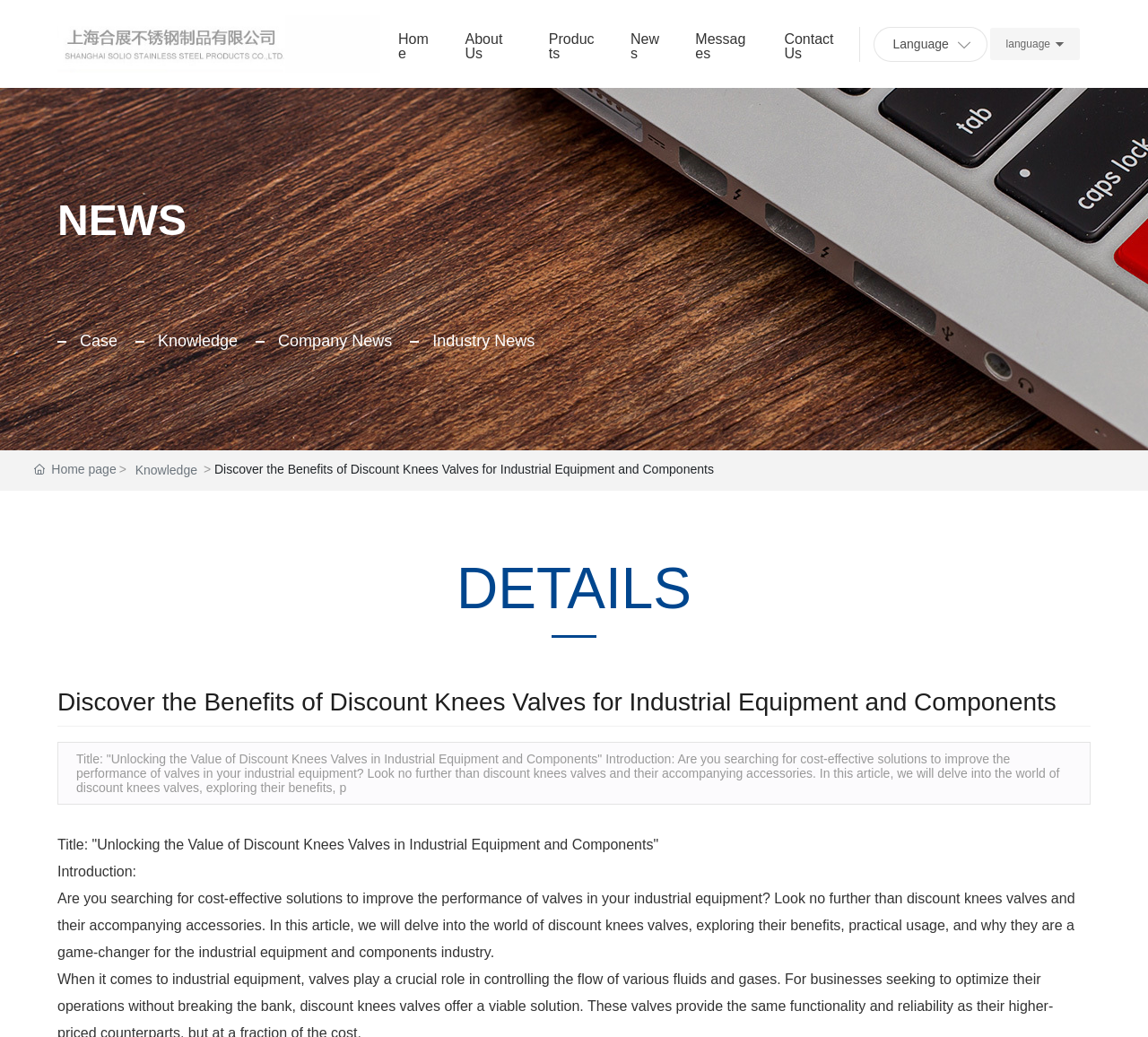Describe all the visual and textual components of the webpage comprehensively.

The webpage is about Shanghai Solio Stainless Steel Products Co., Ltd., a company located in Shanghai, China. At the top left corner, there is a logo with the text "Hezhan" and an image next to it. 

On the top navigation bar, there are six links: "Home", "About Us", "Products", "News", "Messages", and "Contact Us", arranged from left to right. 

To the right of the navigation bar, there is a language selection area with the text "Language" and two flags. 

Below the navigation bar, there is a heading "NEWS" that spans across the page. Underneath, there are four links: "Case", "Knowledge", "Company News", and "Industry News", arranged from left to right. 

On the left side, there is a section with a link to the "Home page" and an image next to it. Below it, there is another link to "Knowledge". 

The main content of the page is an article titled "Discover the Benefits of Discount Knees Valves for Industrial Equipment and Components". The article has a brief introduction and a longer paragraph that explains the benefits of discount knees valves and their practical usage in the industrial equipment and components industry. 

There are two horizontal separator lines, one above the article title and another below the introduction.